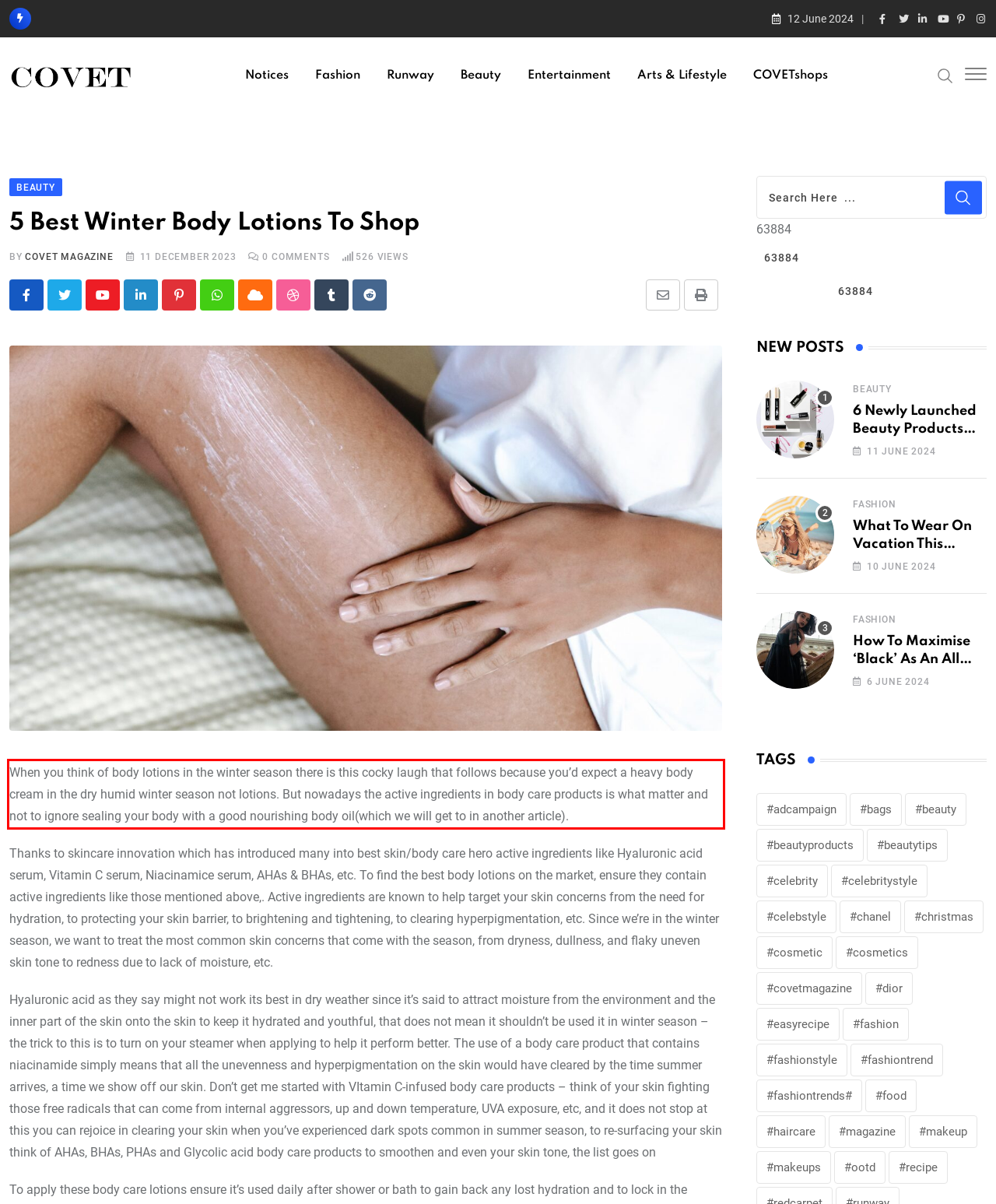Analyze the red bounding box in the provided webpage screenshot and generate the text content contained within.

When you think of body lotions in the winter season there is this cocky laugh that follows because you’d expect a heavy body cream in the dry humid winter season not lotions. But nowadays the active ingredients in body care products is what matter and not to ignore sealing your body with a good nourishing body oil(which we will get to in another article).